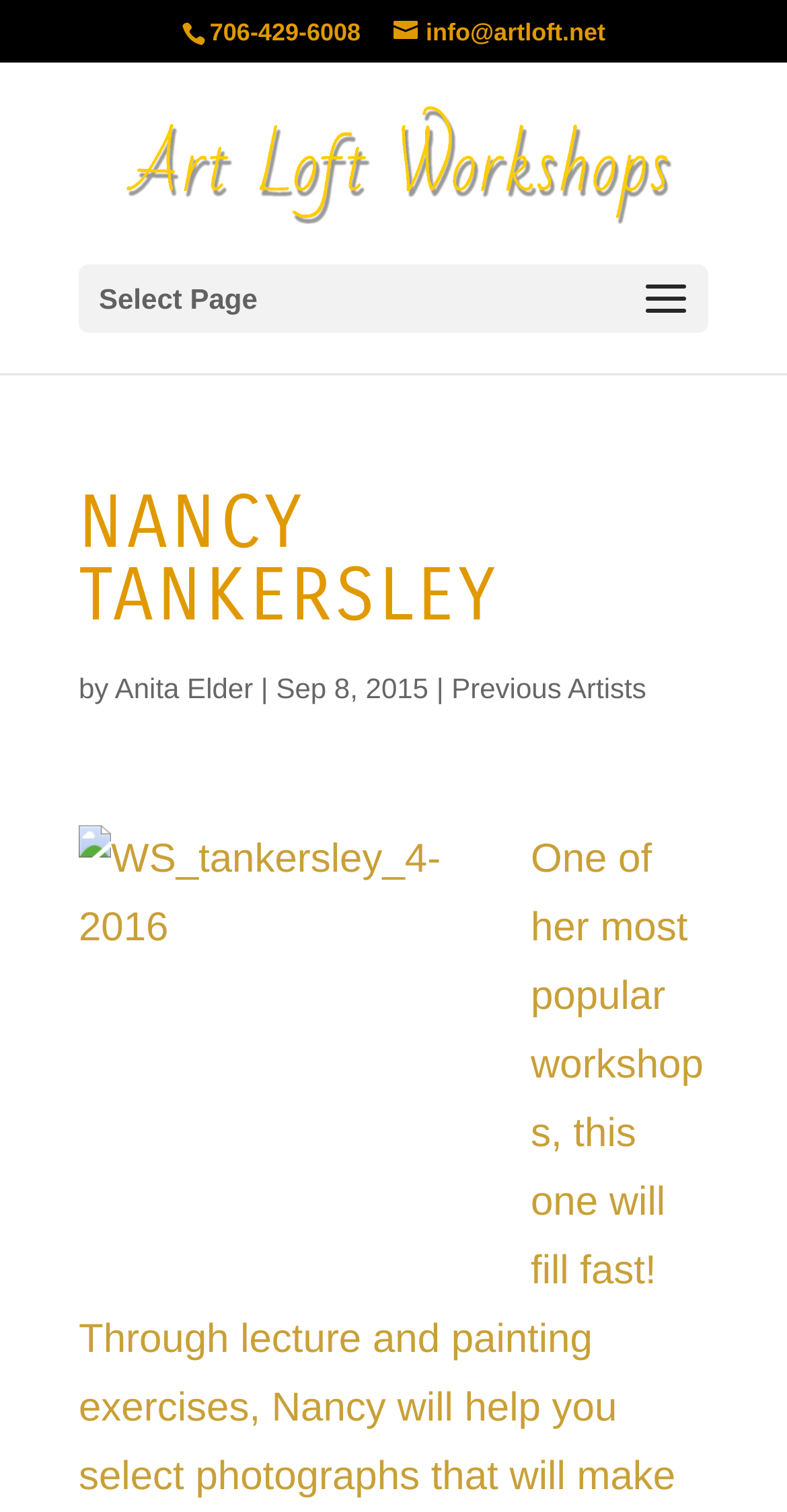What is the name of the person who wrote about the artist?
Look at the image and respond with a one-word or short phrase answer.

Anita Elder